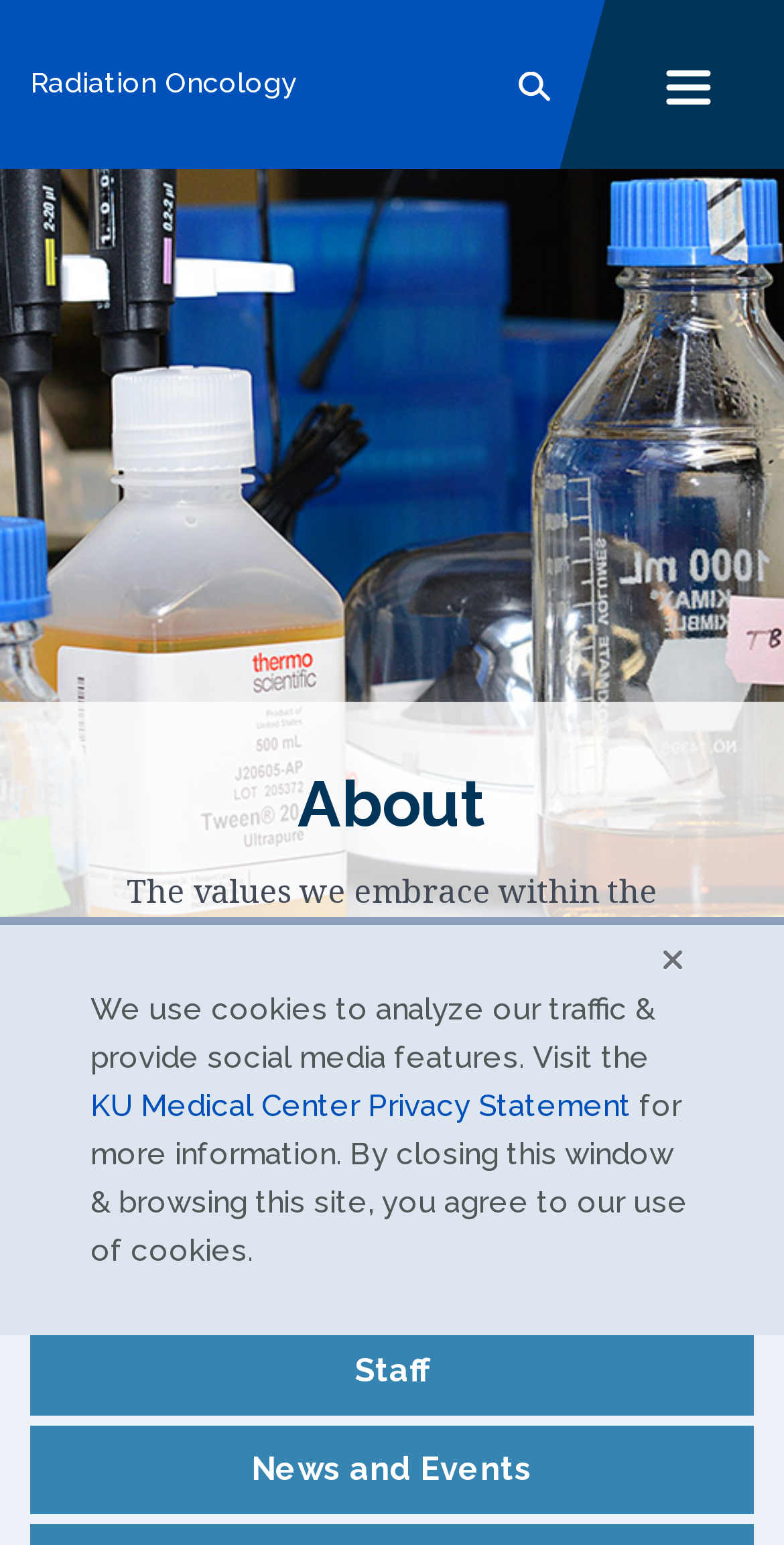Provide the bounding box coordinates in the format (top-left x, top-left y, bottom-right x, bottom-right y). All values are floating point numbers between 0 and 1. Determine the bounding box coordinate of the UI element described as: Radiation Oncology

[0.038, 0.042, 0.569, 0.065]